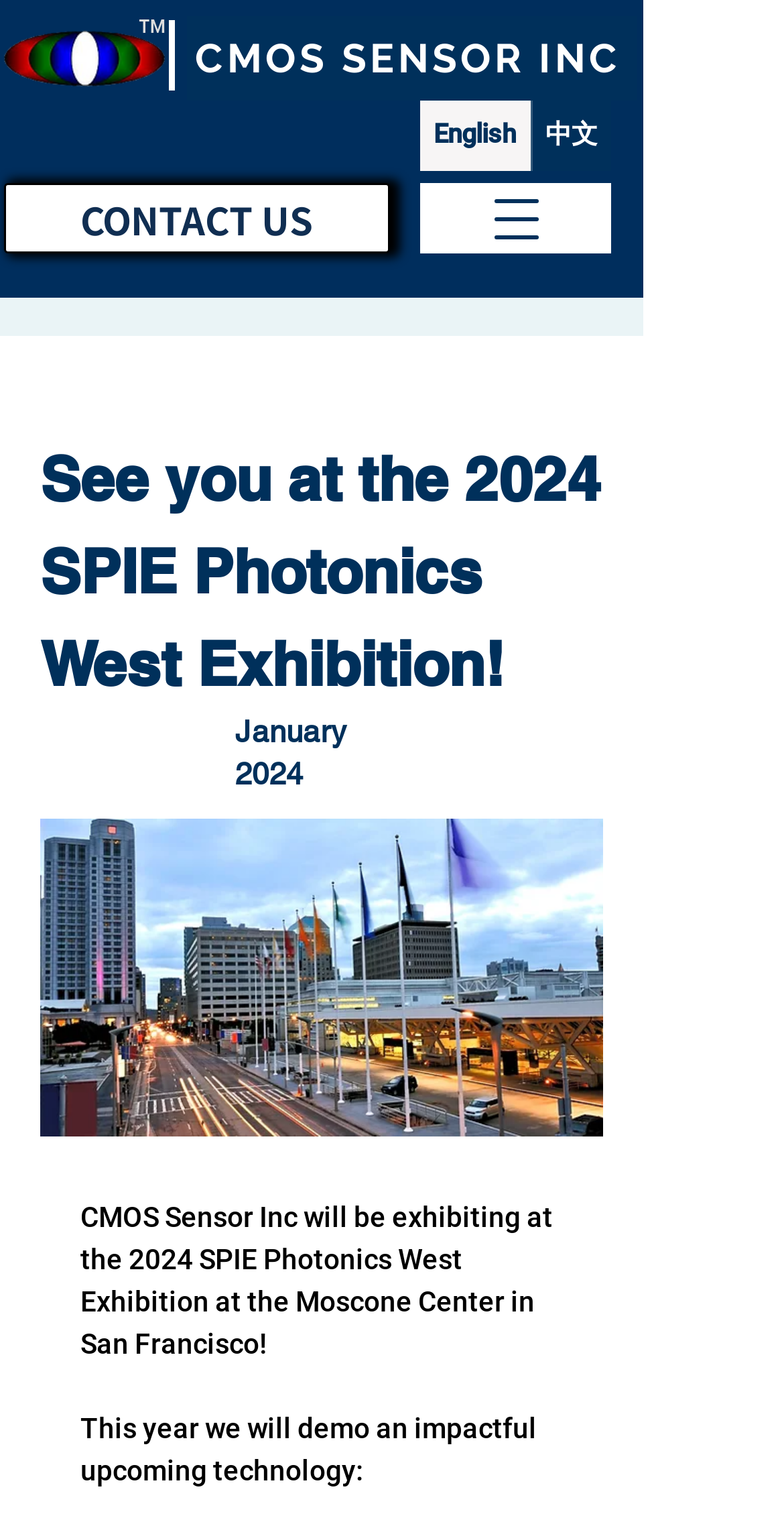Generate the text of the webpage's primary heading.

See you at the 2024 SPIE Photonics West Exhibition!